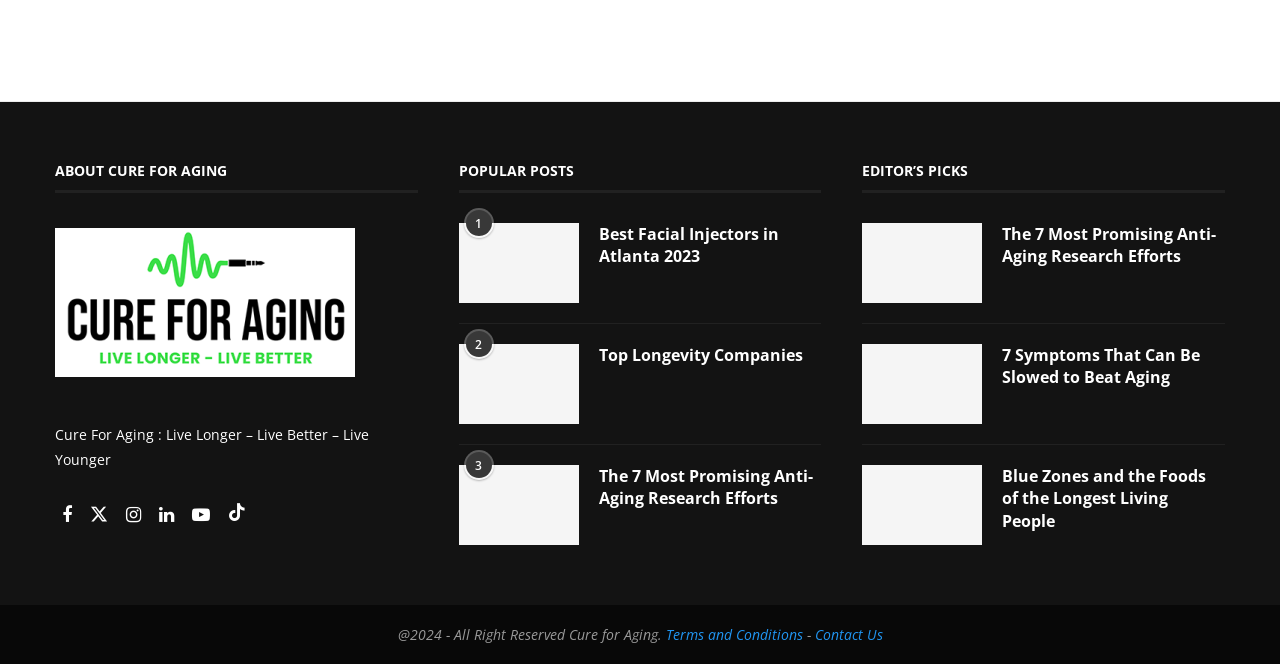How many social media links are present?
Examine the image and give a concise answer in one word or a short phrase.

6